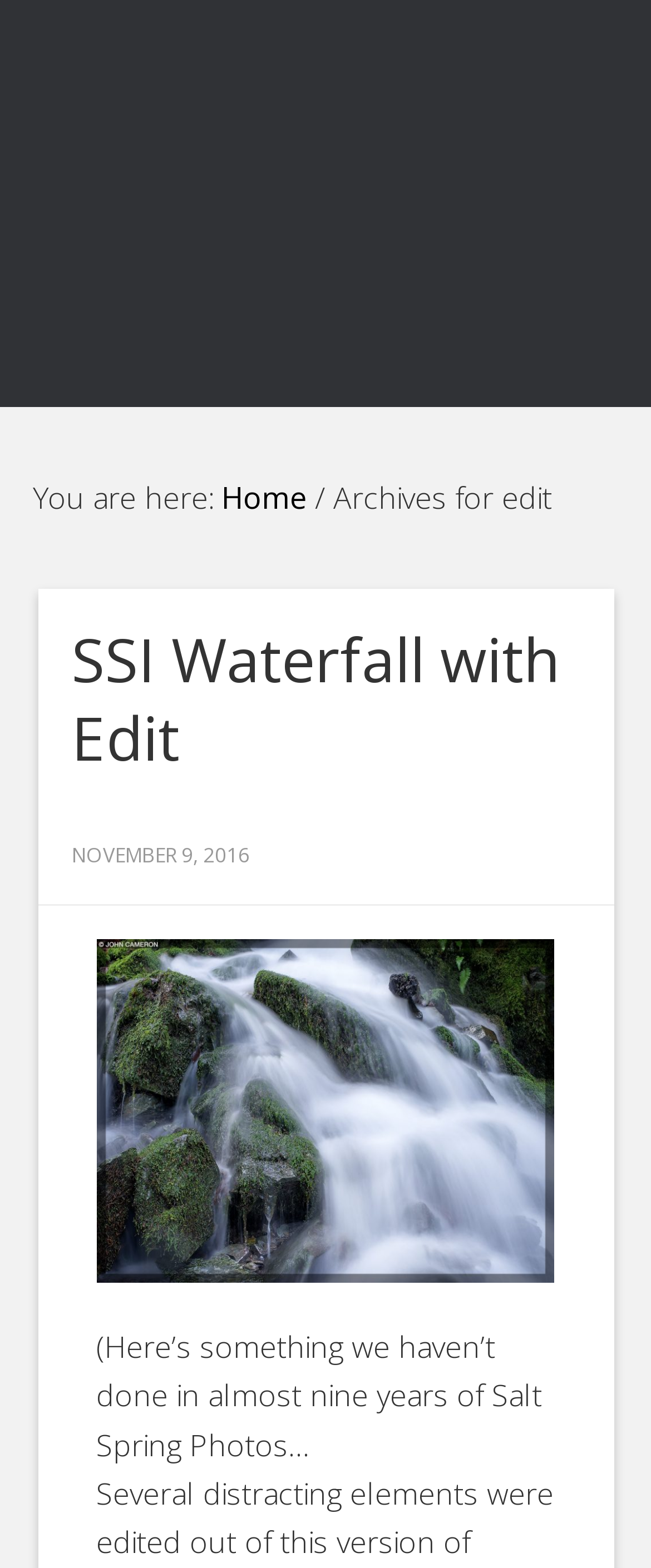Please study the image and answer the question comprehensively:
When was the article published?

The publication date of the article can be found in the time element, which is 'NOVEMBER 9, 2016'. This date is likely associated with the article or photo being discussed on the webpage.